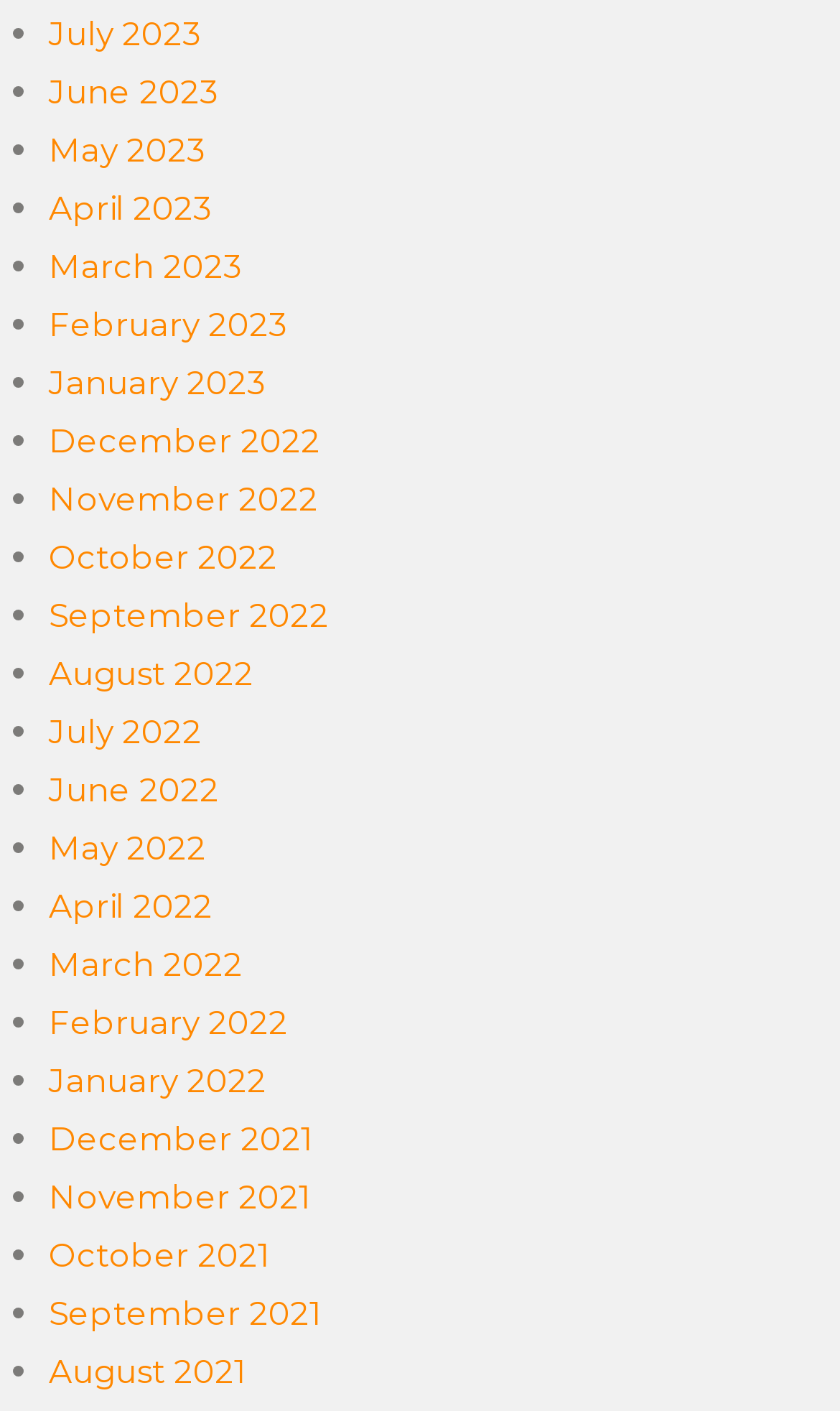Answer the question with a single word or phrase: 
What is the earliest month listed?

August 2021